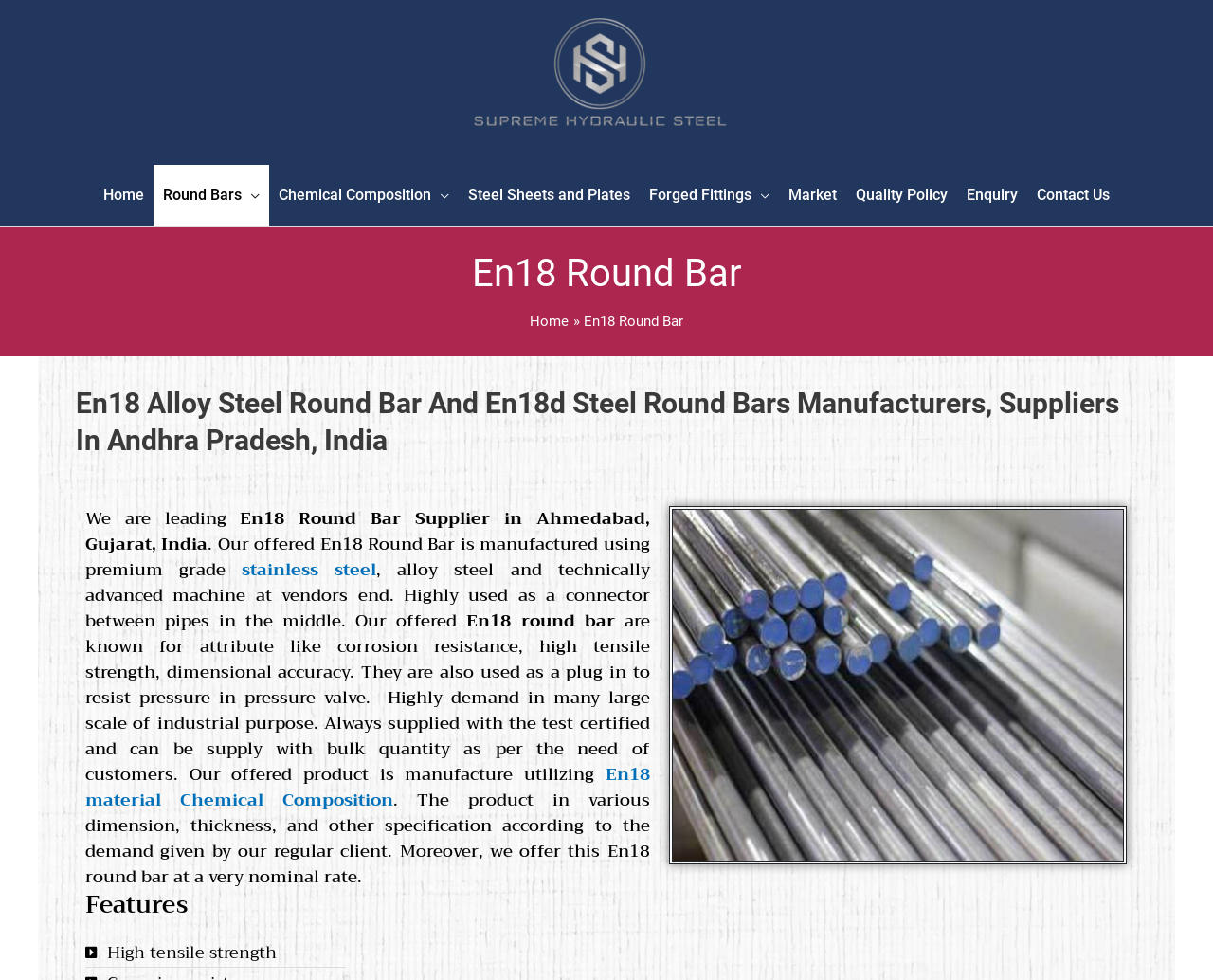What is the application of En18 round bar?
Answer with a single word or short phrase according to what you see in the image.

Connector between pipes